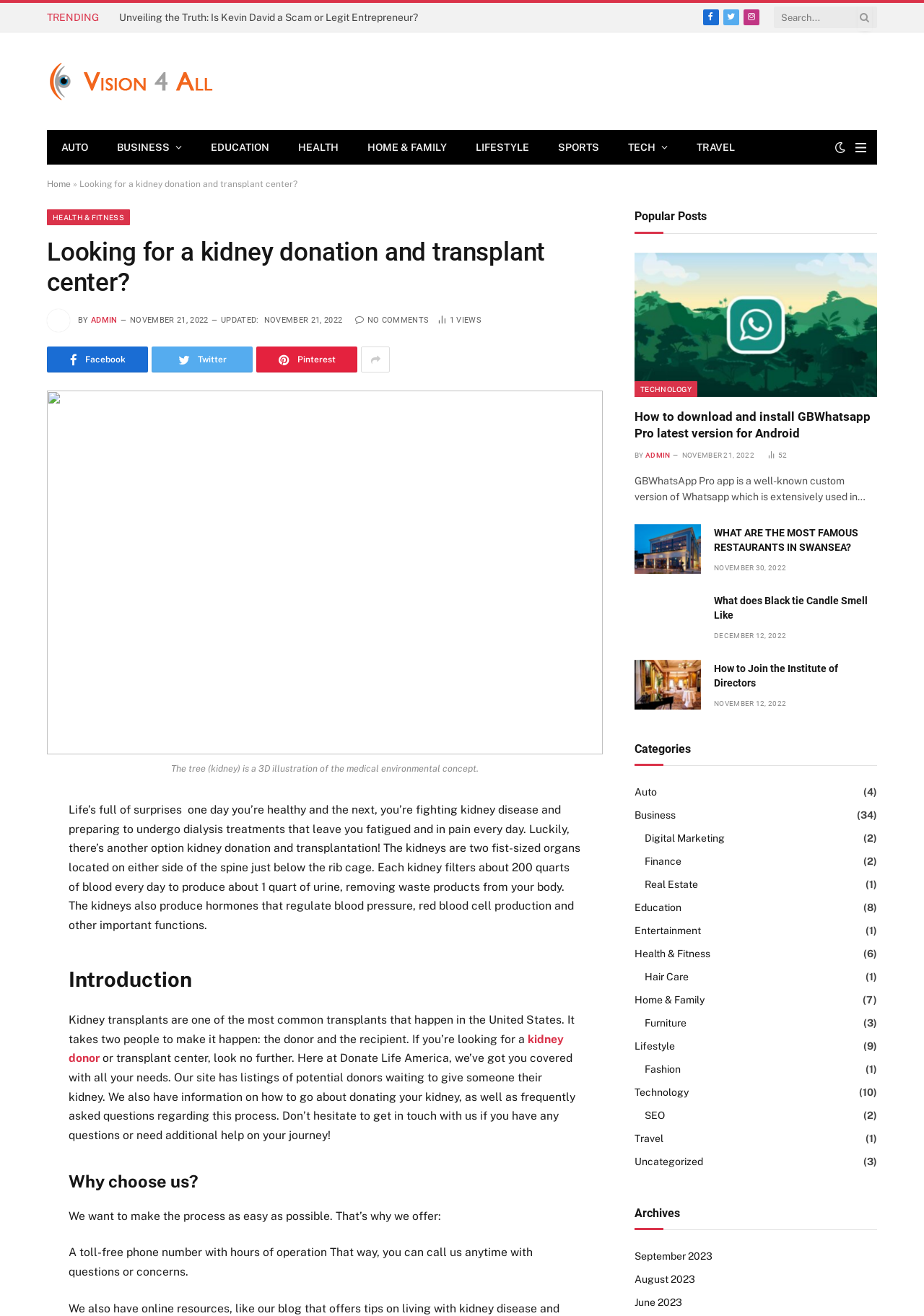Find the bounding box coordinates of the element's region that should be clicked in order to follow the given instruction: "Visit Vision 4 All website". The coordinates should consist of four float numbers between 0 and 1, i.e., [left, top, right, bottom].

[0.051, 0.04, 0.234, 0.084]